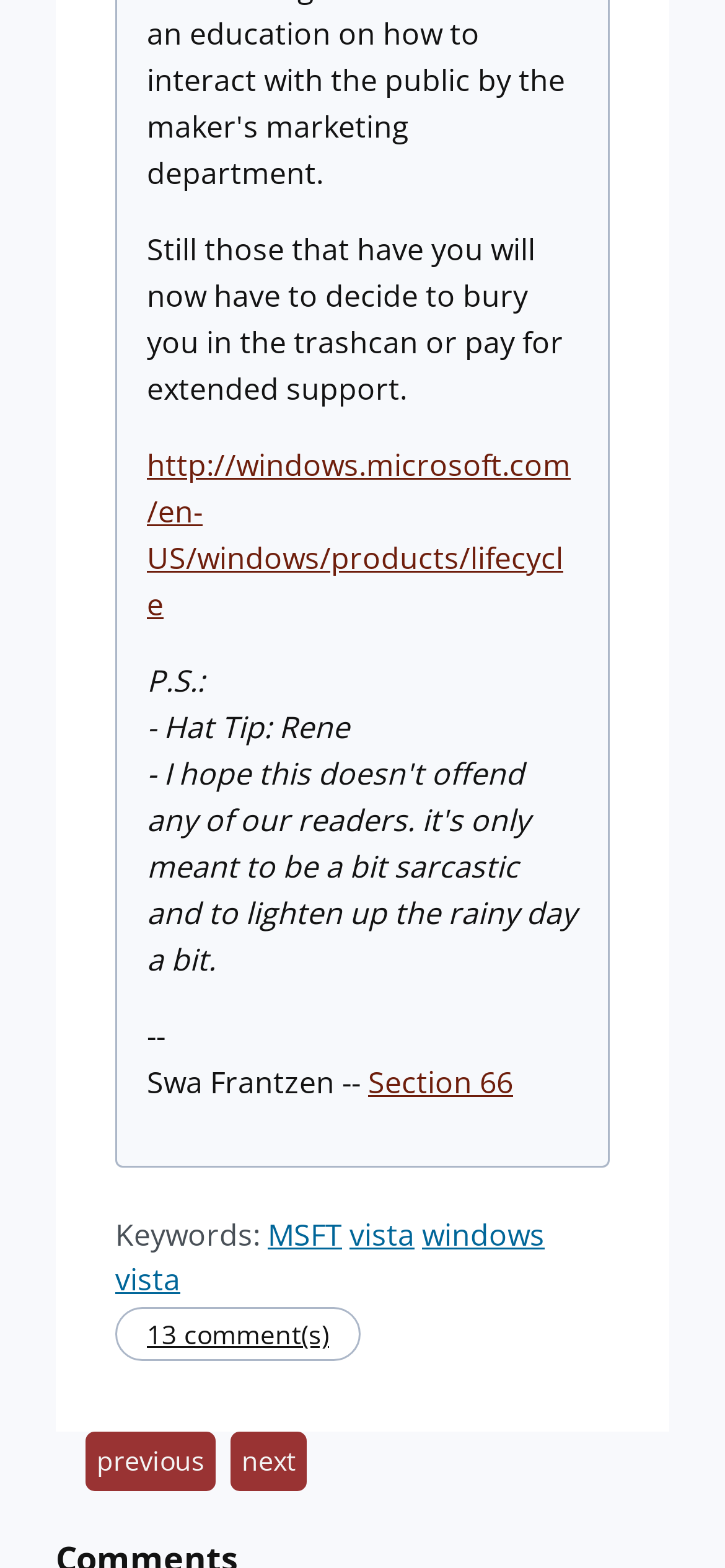How many comments are there?
Provide an in-depth answer to the question, covering all aspects.

The number of comments can be found on the link '13 comment(s)' present at the bottom of the webpage.